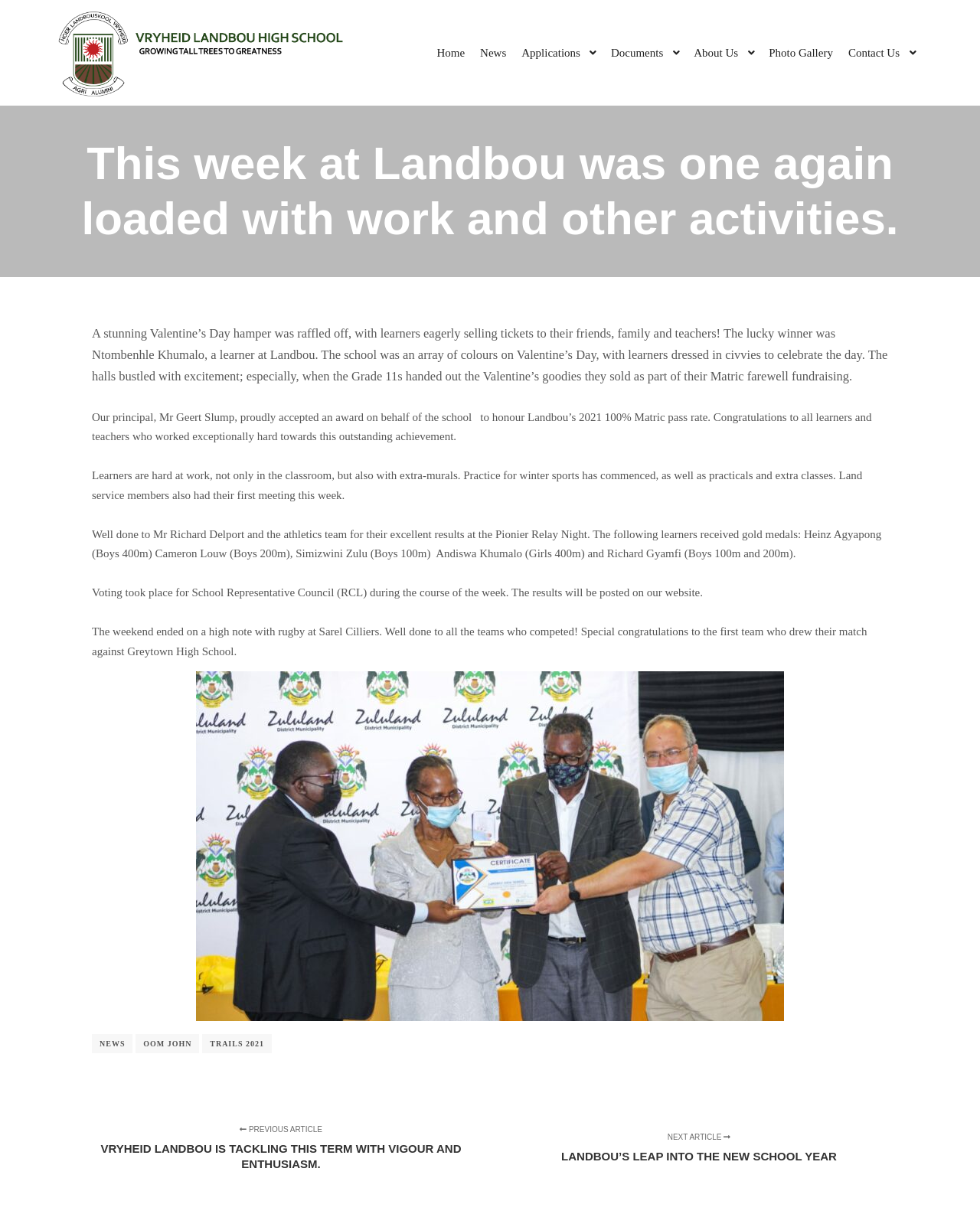Who accepted an award on behalf of the school?
Please provide a comprehensive and detailed answer to the question.

The text states, 'Our principal, Mr Geert Slump, proudly accepted an award on behalf of the school to honour Landbou’s 2021 100% Matric pass rate.' This shows that Mr Geert Slump, the principal, accepted an award on behalf of the school.